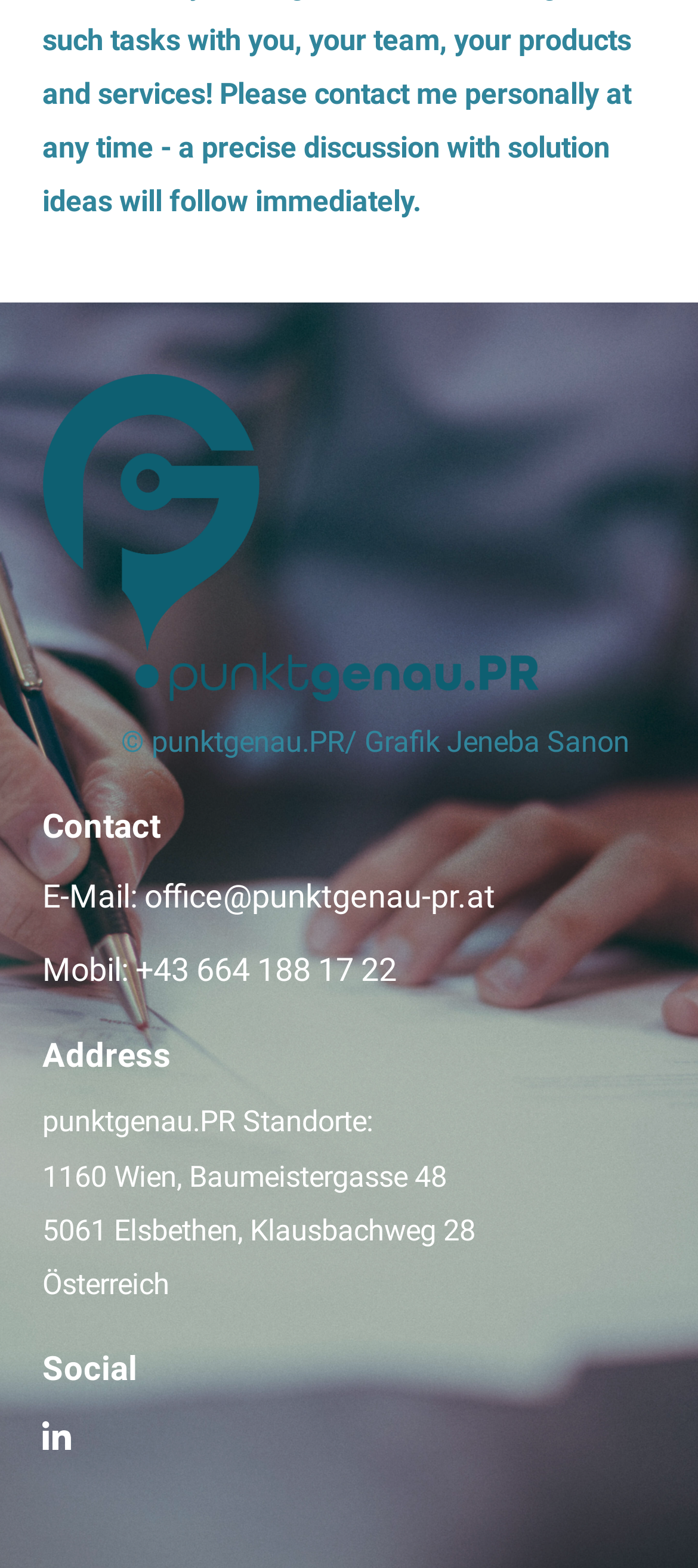What is the country of the company?
Please provide a comprehensive answer based on the information in the image.

The country of the company can be found in the StaticText element under the 'Address' heading, which has the text 'Österreich'. This is likely the country where the company or organization is based.